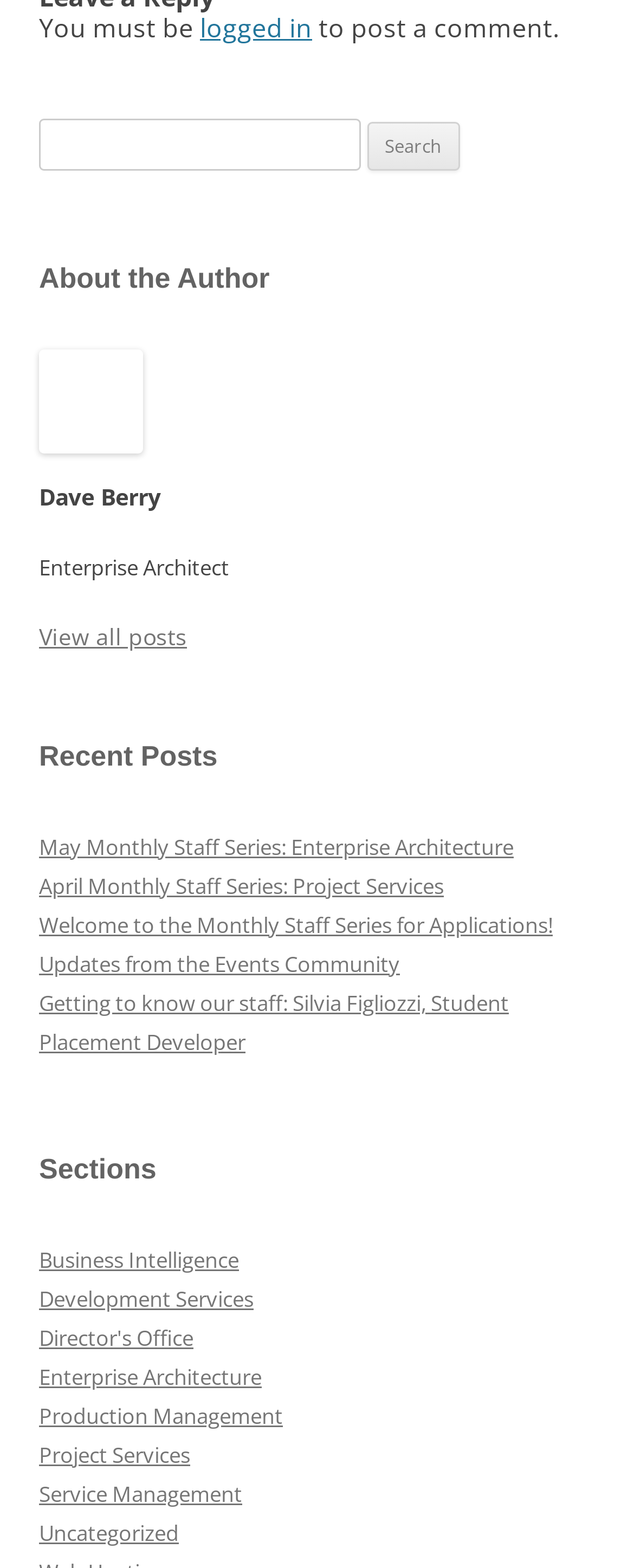Please find the bounding box coordinates (top-left x, top-left y, bottom-right x, bottom-right y) in the screenshot for the UI element described as follows: Uncategorized

[0.062, 0.797, 0.276, 0.813]